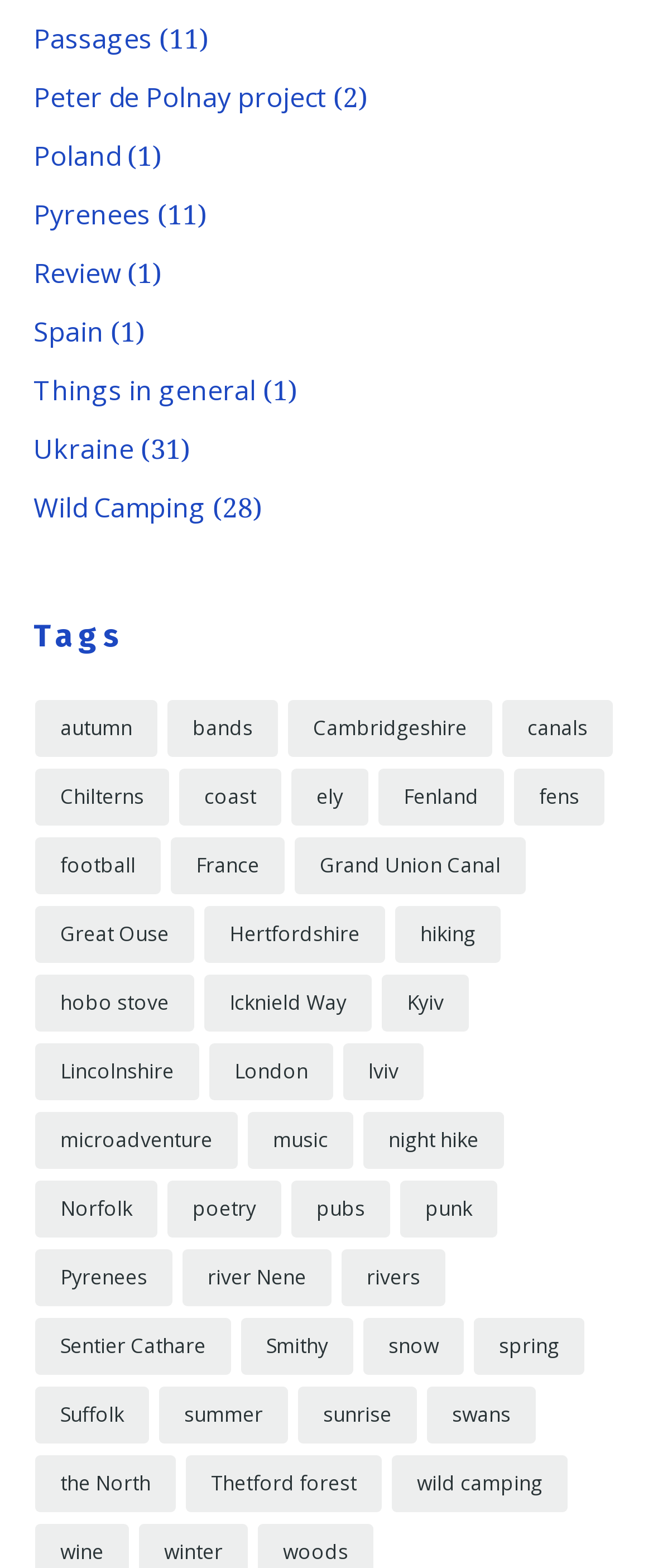Please locate the bounding box coordinates of the element that should be clicked to achieve the given instruction: "Explore the 'Pyrenees' link".

[0.051, 0.125, 0.231, 0.148]